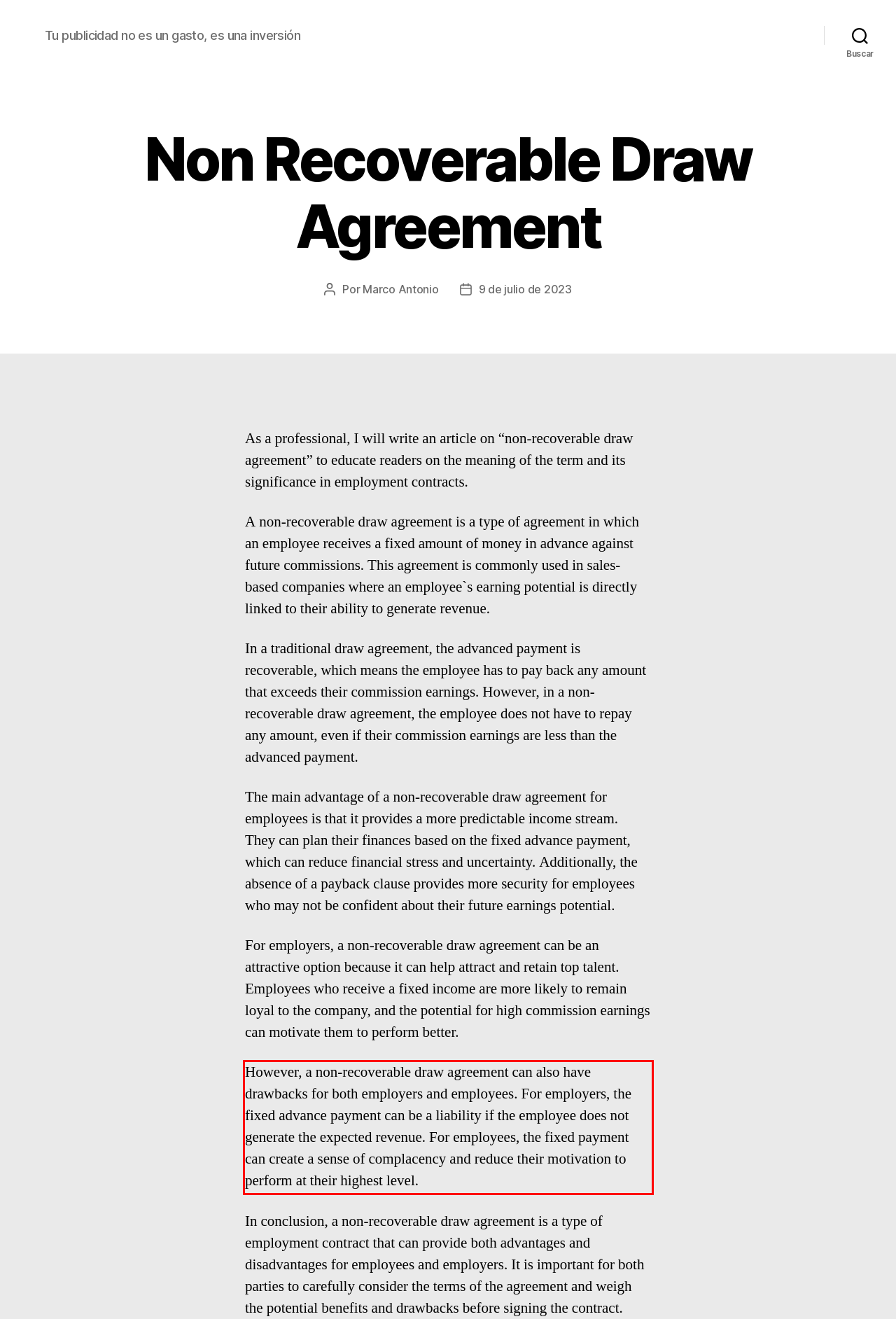You are given a webpage screenshot with a red bounding box around a UI element. Extract and generate the text inside this red bounding box.

However, a non-recoverable draw agreement can also have drawbacks for both employers and employees. For employers, the fixed advance payment can be a liability if the employee does not generate the expected revenue. For employees, the fixed payment can create a sense of complacency and reduce their motivation to perform at their highest level.